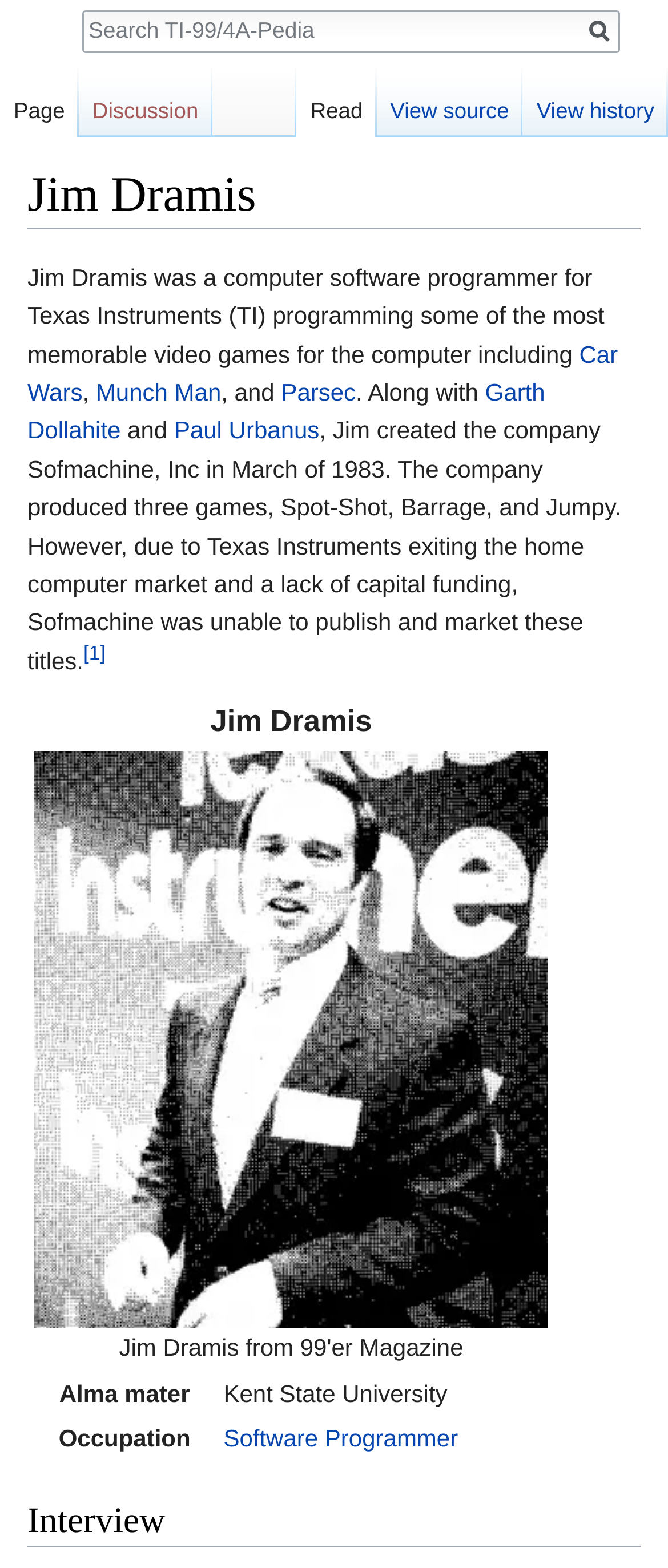Please determine the bounding box coordinates of the element to click in order to execute the following instruction: "Click on Africa". The coordinates should be four float numbers between 0 and 1, specified as [left, top, right, bottom].

None